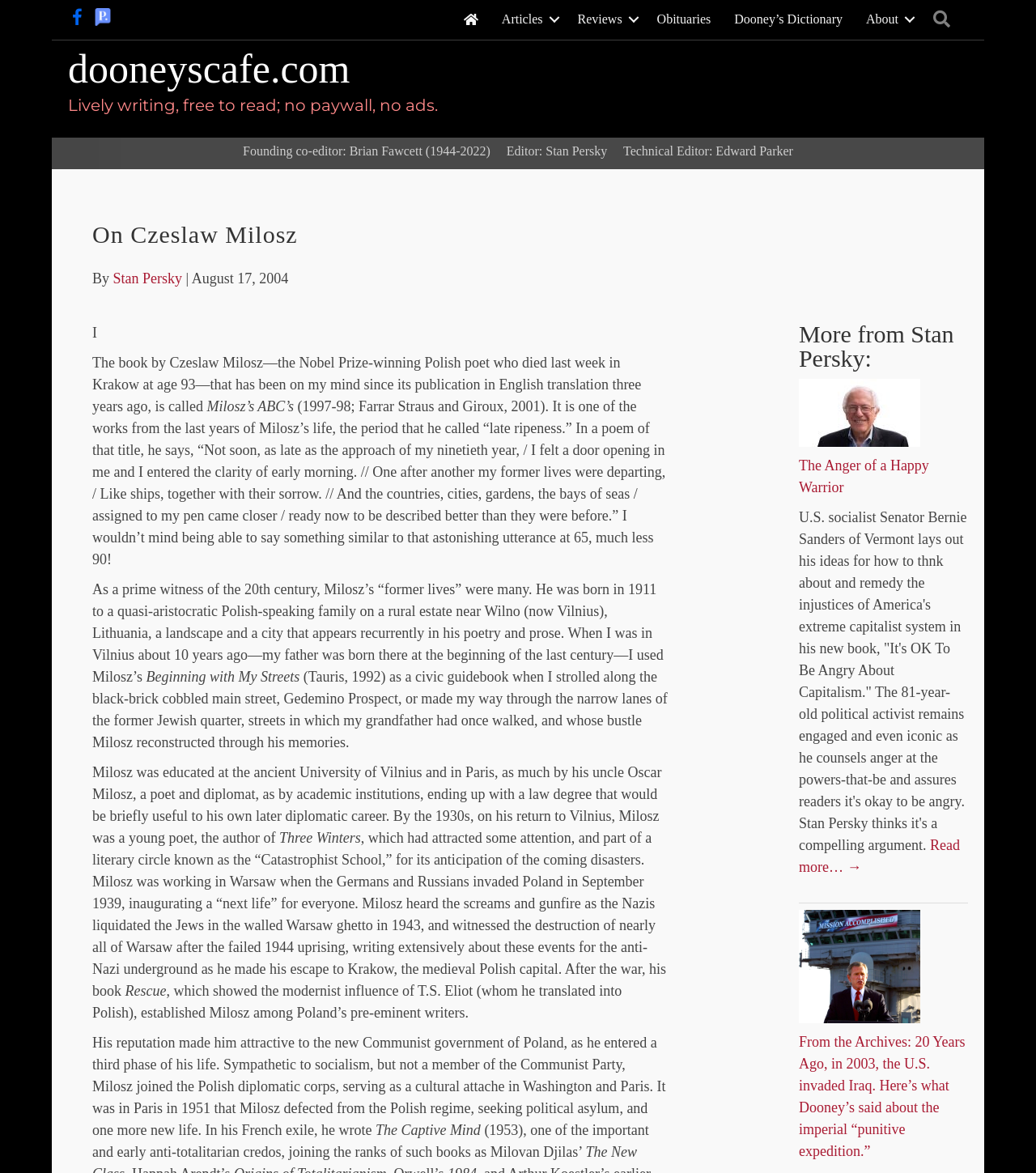Can you provide the bounding box coordinates for the element that should be clicked to implement the instruction: "Read more about From the Archives: 20 Years Ago, in 2003, the U.S. invaded Iraq"?

[0.771, 0.881, 0.932, 0.988]